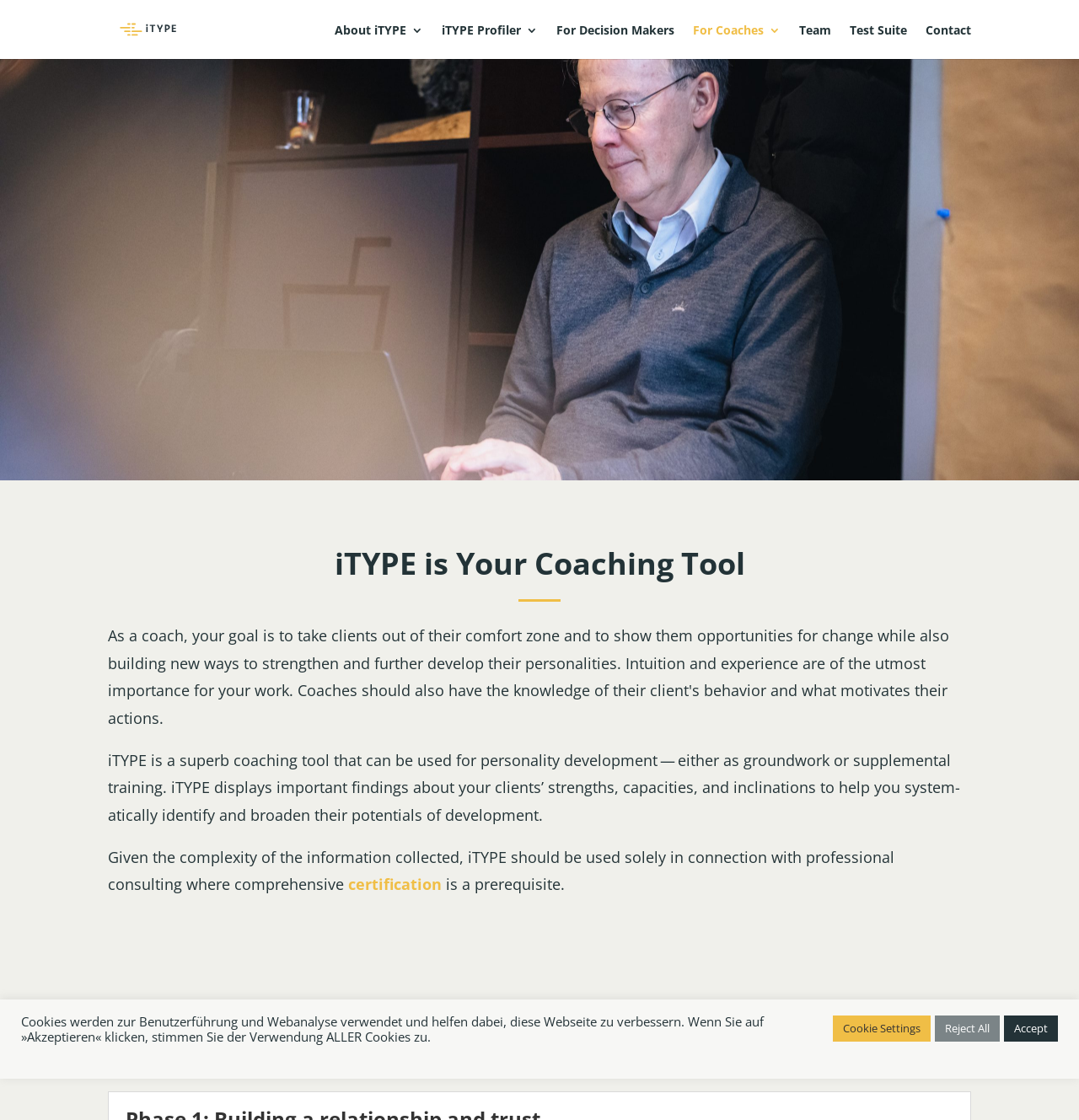What is required to use iTYPE?
Answer briefly with a single word or phrase based on the image.

Certification